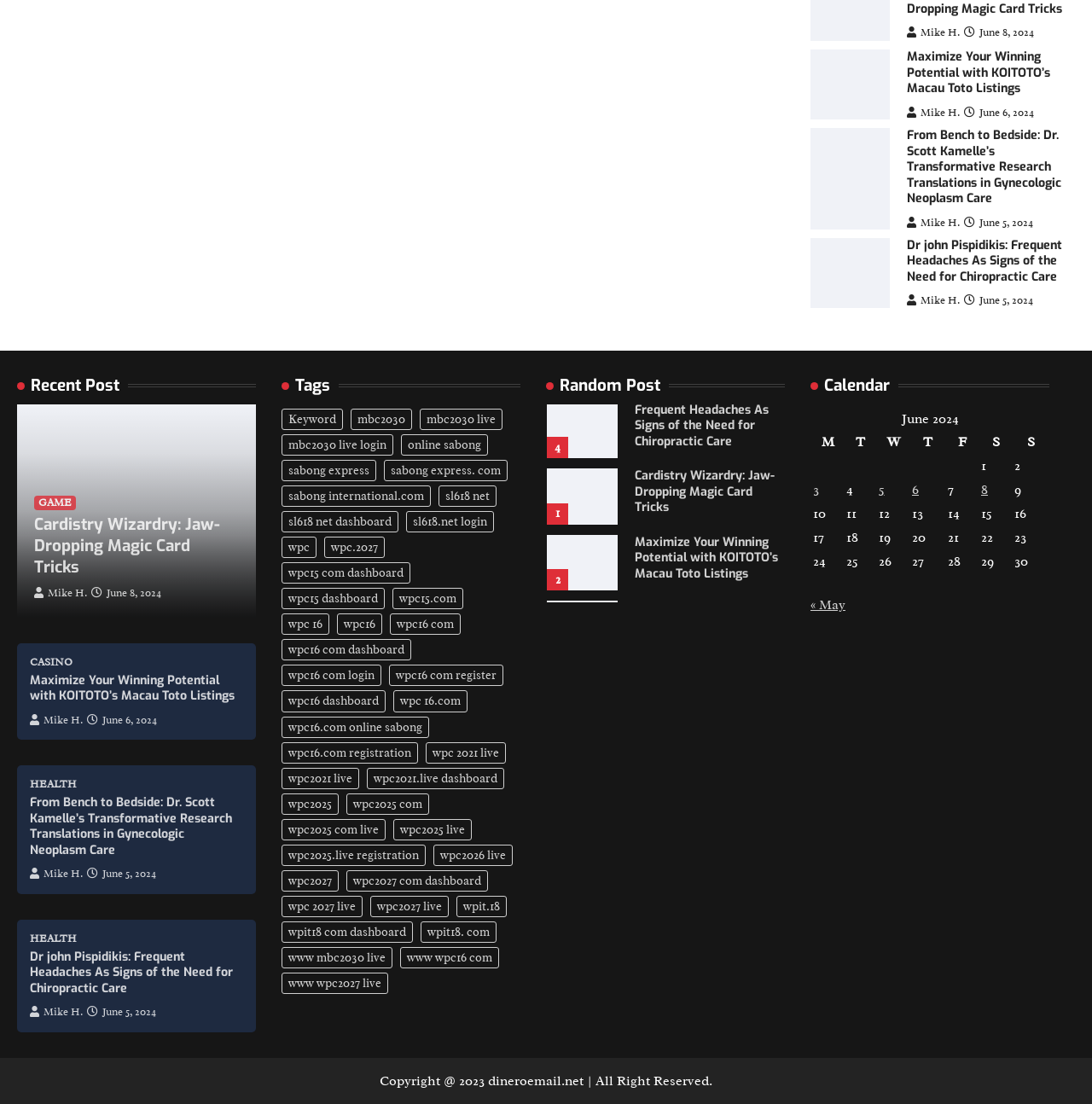Could you please study the image and provide a detailed answer to the question:
What is the category of the post 'Cardistry Wizardry: Jaw-Dropping Magic Card Tricks'?

By analyzing the webpage structure, I found that the post 'Cardistry Wizardry: Jaw-Dropping Magic Card Tricks' is categorized under 'GAME' section, which is indicated by the link 'GAME' above the post title.